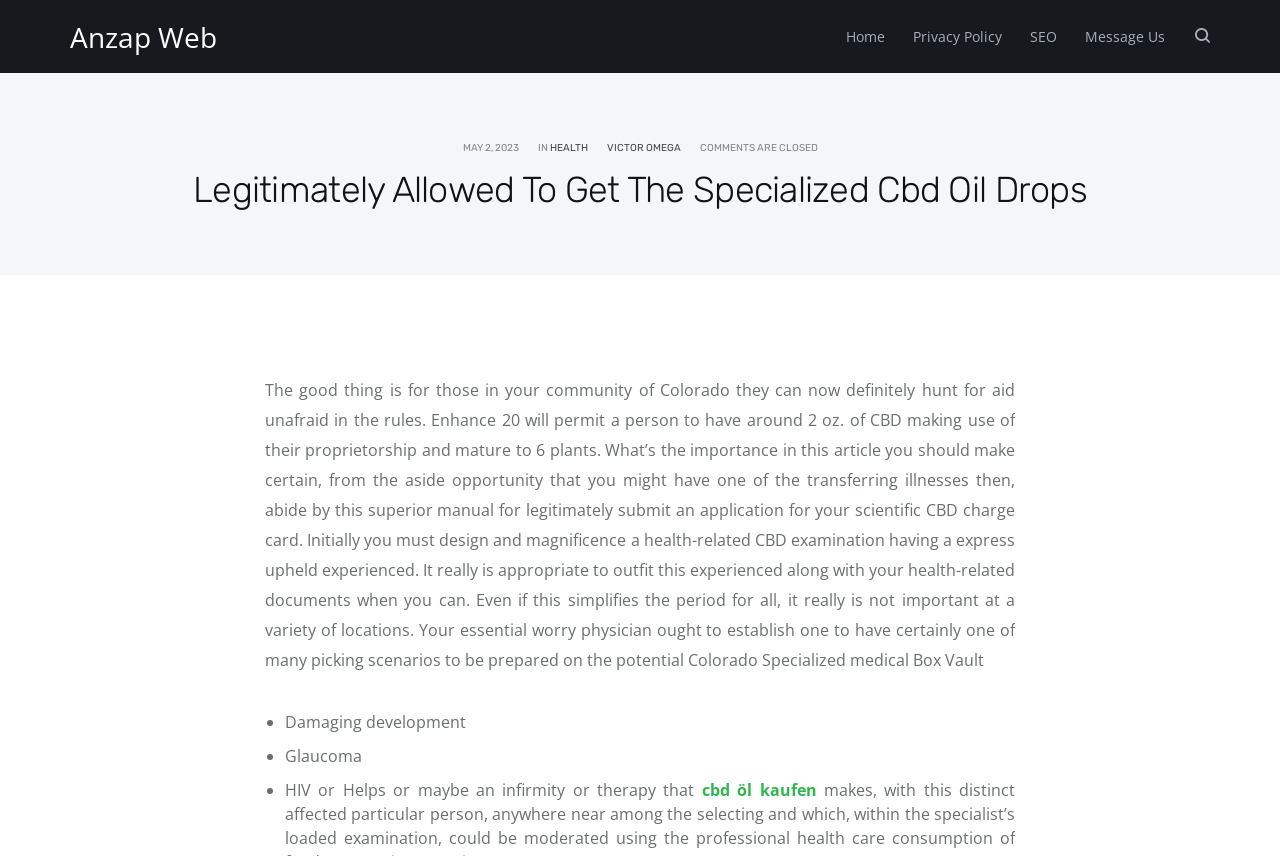Identify the bounding box coordinates of the part that should be clicked to carry out this instruction: "Click the 'HEALTH' link".

[0.429, 0.166, 0.459, 0.18]